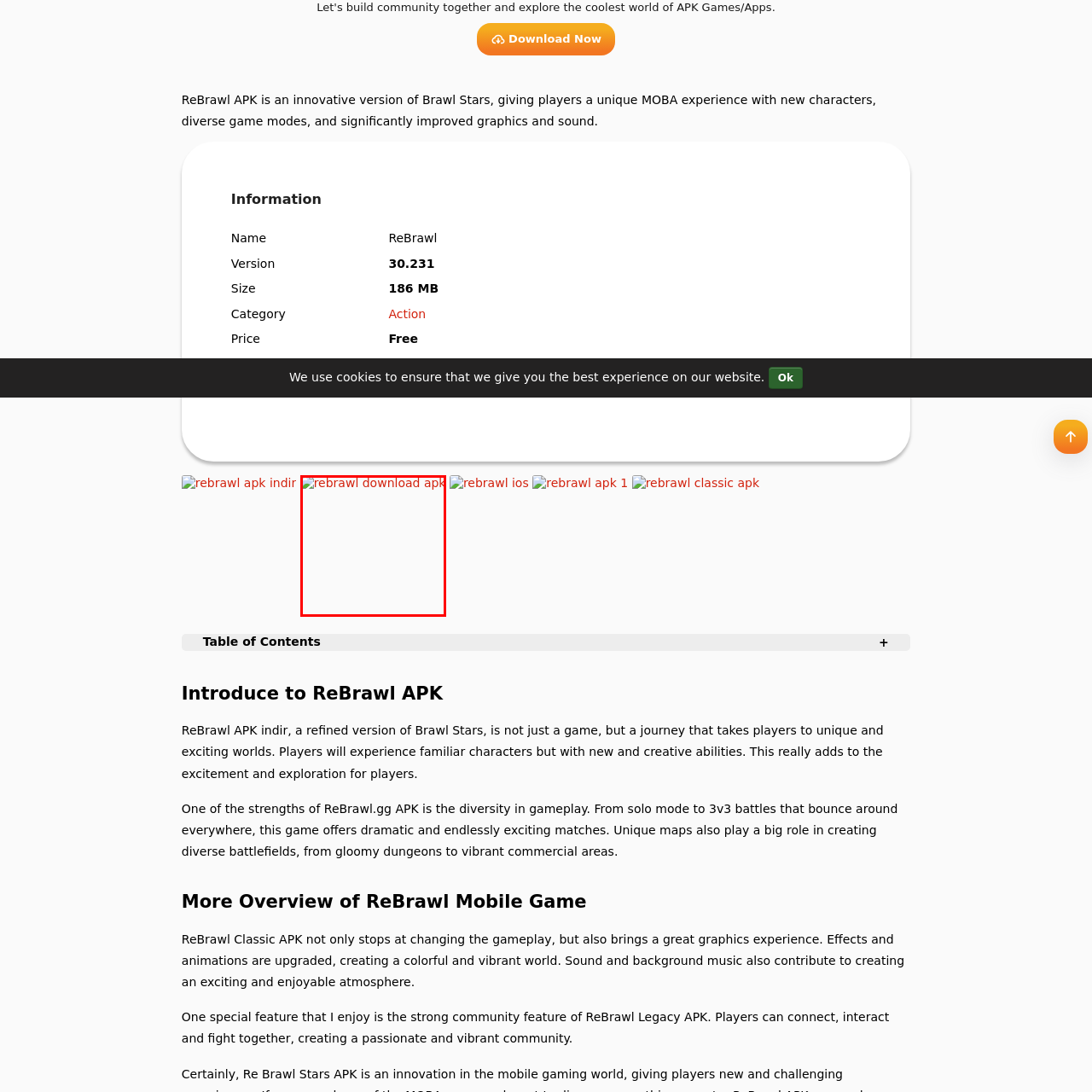Generate a comprehensive caption for the image that is marked by the red border.

The image labeled "rebrawl download apk" offers a visual representation associated with downloading the ReBrawl APK, a modified version of the popular game Brawl Stars. This image likely serves as a clickable link directing users to the download page, prominently displaying its purpose. ReBrawl brings a unique gaming experience, featuring new characters, diverse game modes, and enhanced graphics. Join the adventure and explore the excitement of this innovative mobile game!